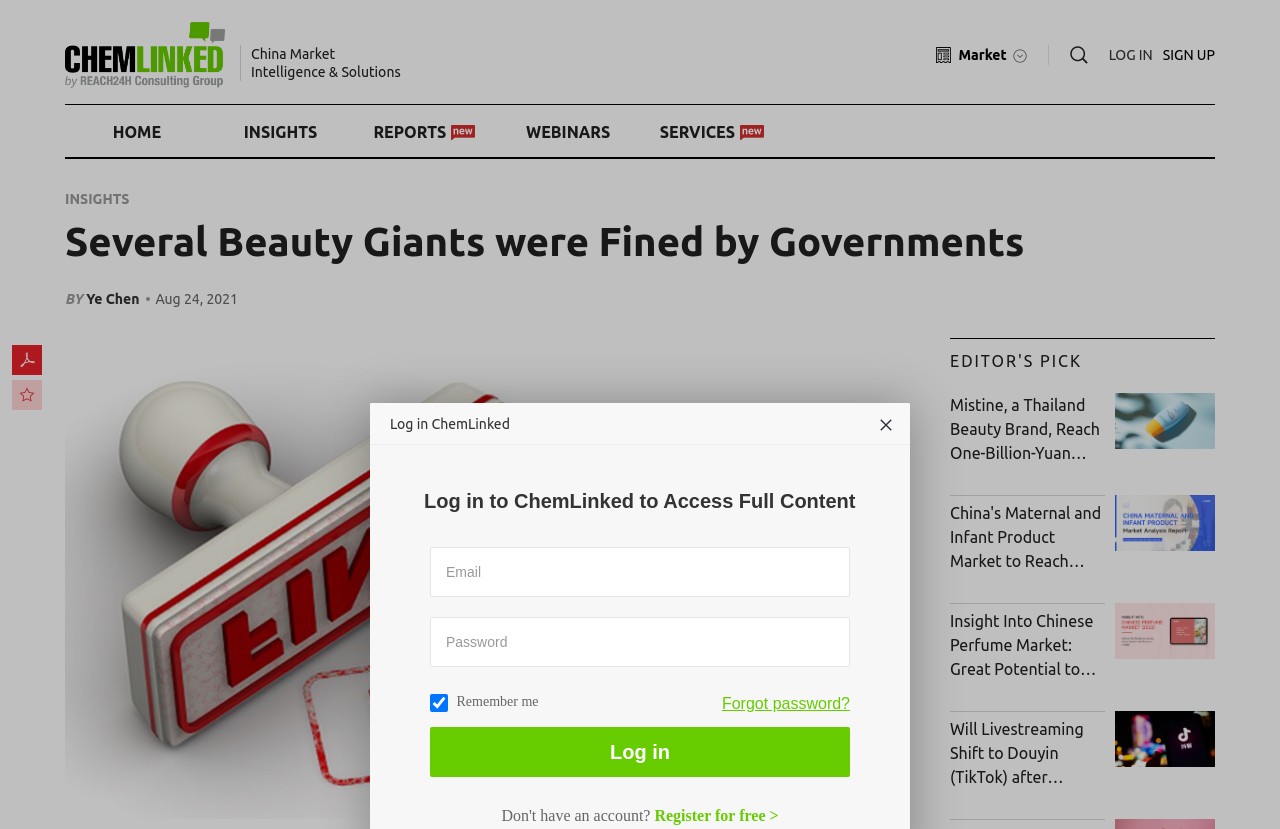By analyzing the image, answer the following question with a detailed response: What type of content does the website provide?

I inferred the answer by examining the navigation links at the top of the webpage, which include 'HOME', 'INSIGHTS', 'REPORTS', 'WEBINARS', and 'SERVICES'. This suggests that the website provides insights and reports on various topics, as well as other related services.